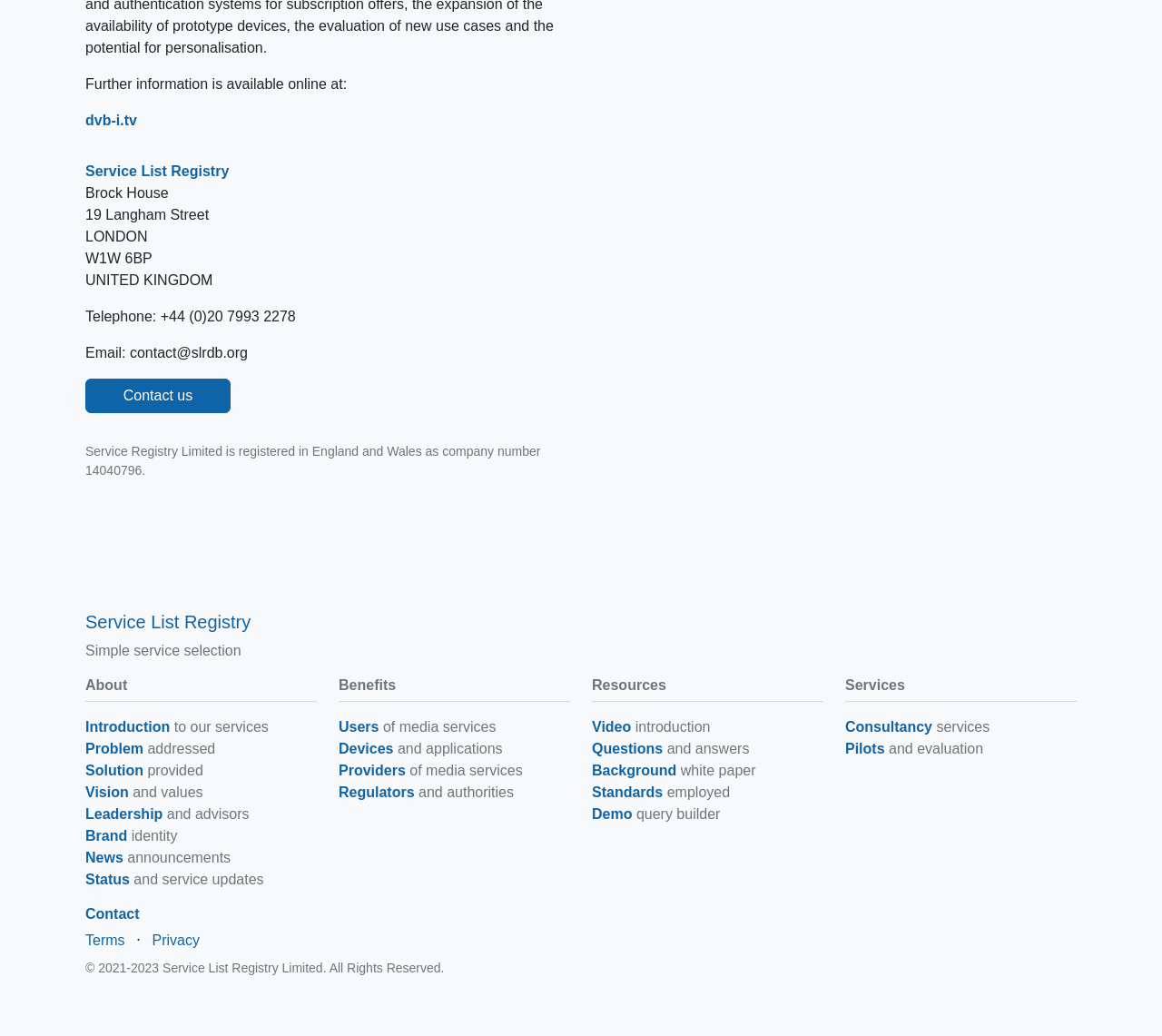Please answer the following question using a single word or phrase: 
What is the purpose of the Service List Registry?

Simple service selection